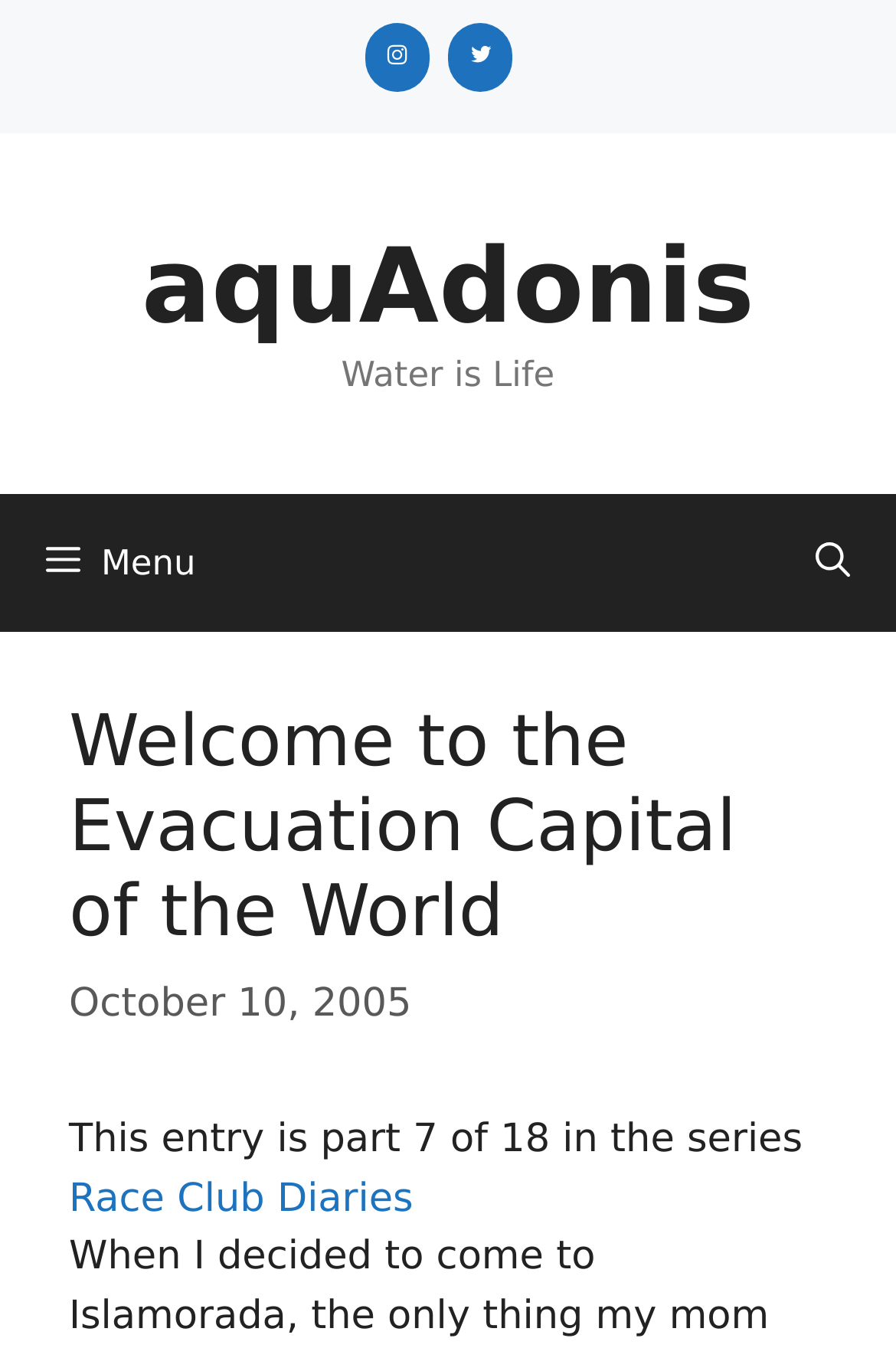Create a detailed narrative describing the layout and content of the webpage.

The webpage is a personal blog or website, titled "The Evacuation Capital of the World - Nico Messer's Official Website". At the top, there is a banner with a link to "aquAdonis" and a static text "Water is Life". Below the banner, there is a navigation menu with a button labeled "Menu" and a link to "Open Search Bar" on the right side.

The main content of the webpage is a blog post, which starts with a heading "Welcome to the Evacuation Capital of the World". The post is dated October 10, 2005, and is part of a series of 18 entries. The post itself is not explicitly described, but it seems to be a personal story or experience, as hinted by the meta description mentioning hurricane season.

On the top right corner, there are two social media links, one to Instagram and one to Twitter.